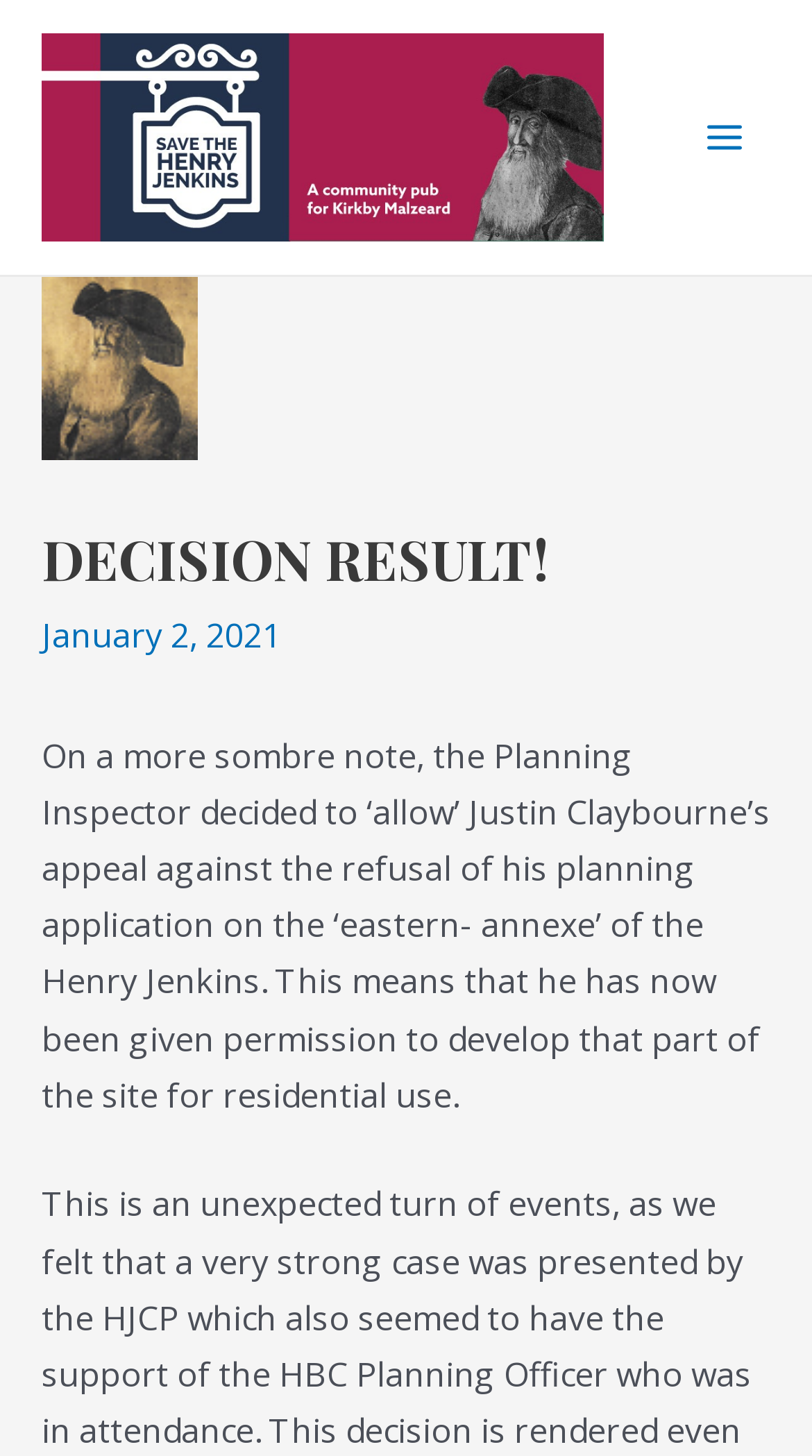Please provide the bounding box coordinates for the UI element as described: "Main Menu". The coordinates must be four floats between 0 and 1, represented as [left, top, right, bottom].

[0.836, 0.063, 0.949, 0.126]